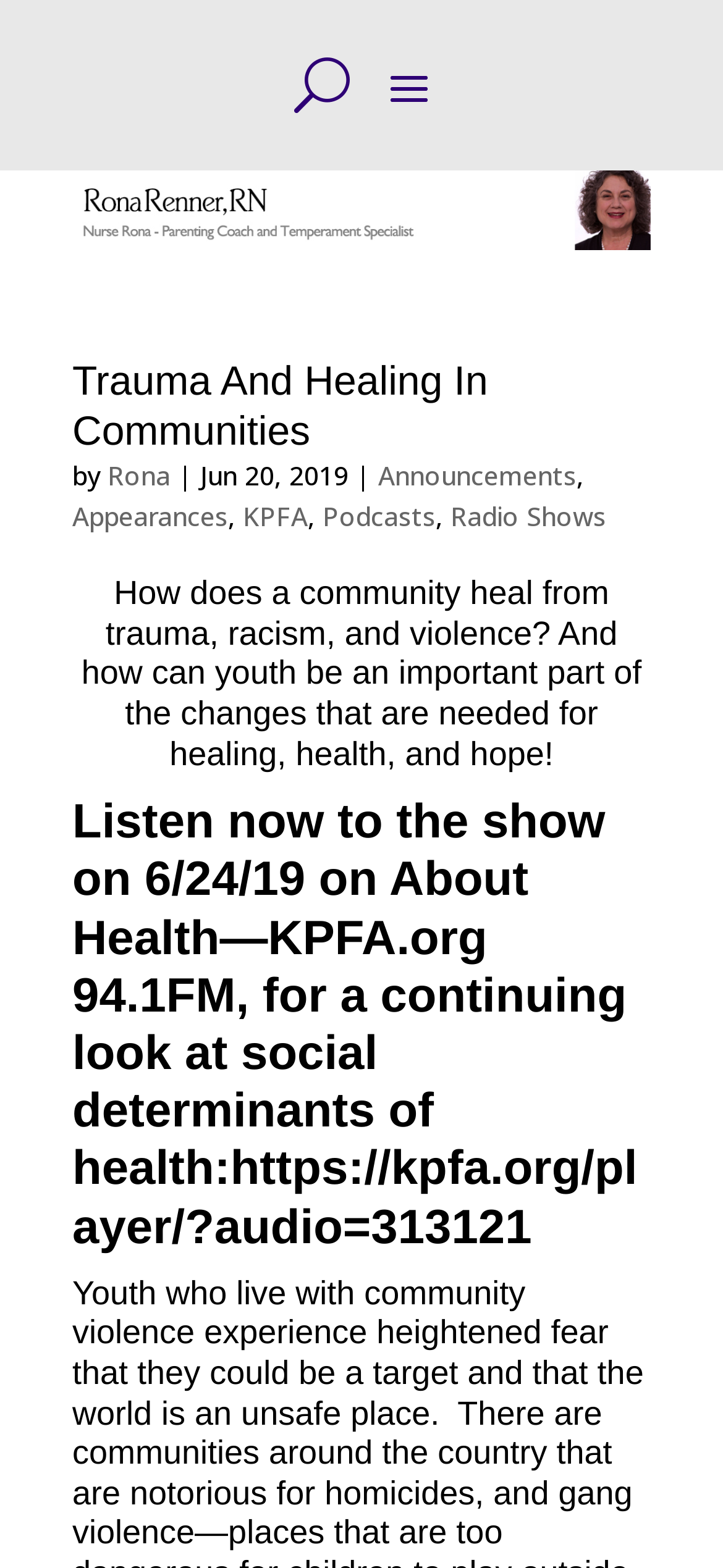Please locate the bounding box coordinates of the element that should be clicked to complete the given instruction: "Visit Rona's page".

[0.149, 0.292, 0.236, 0.314]